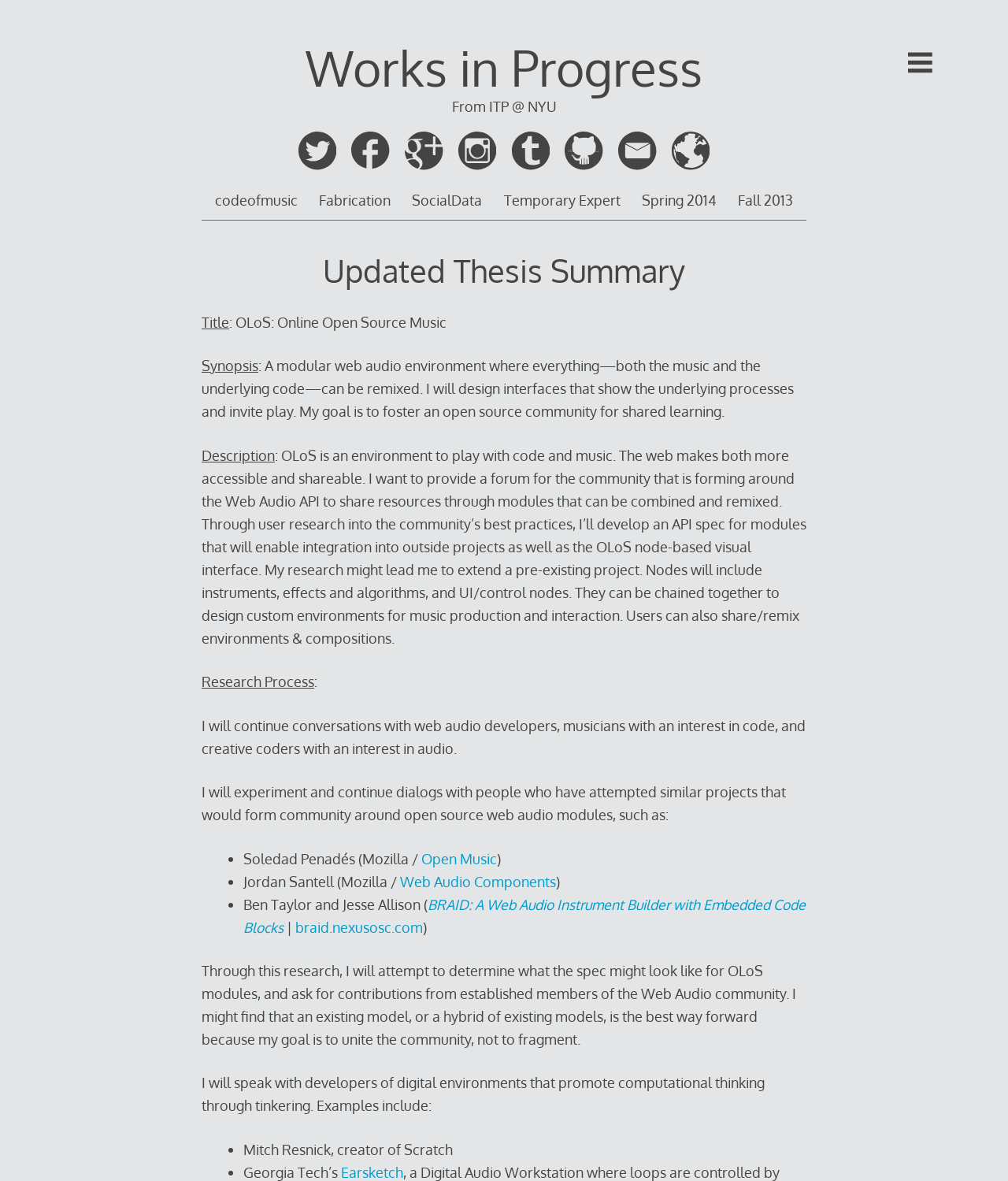Your task is to extract the text of the main heading from the webpage.

Works in Progress